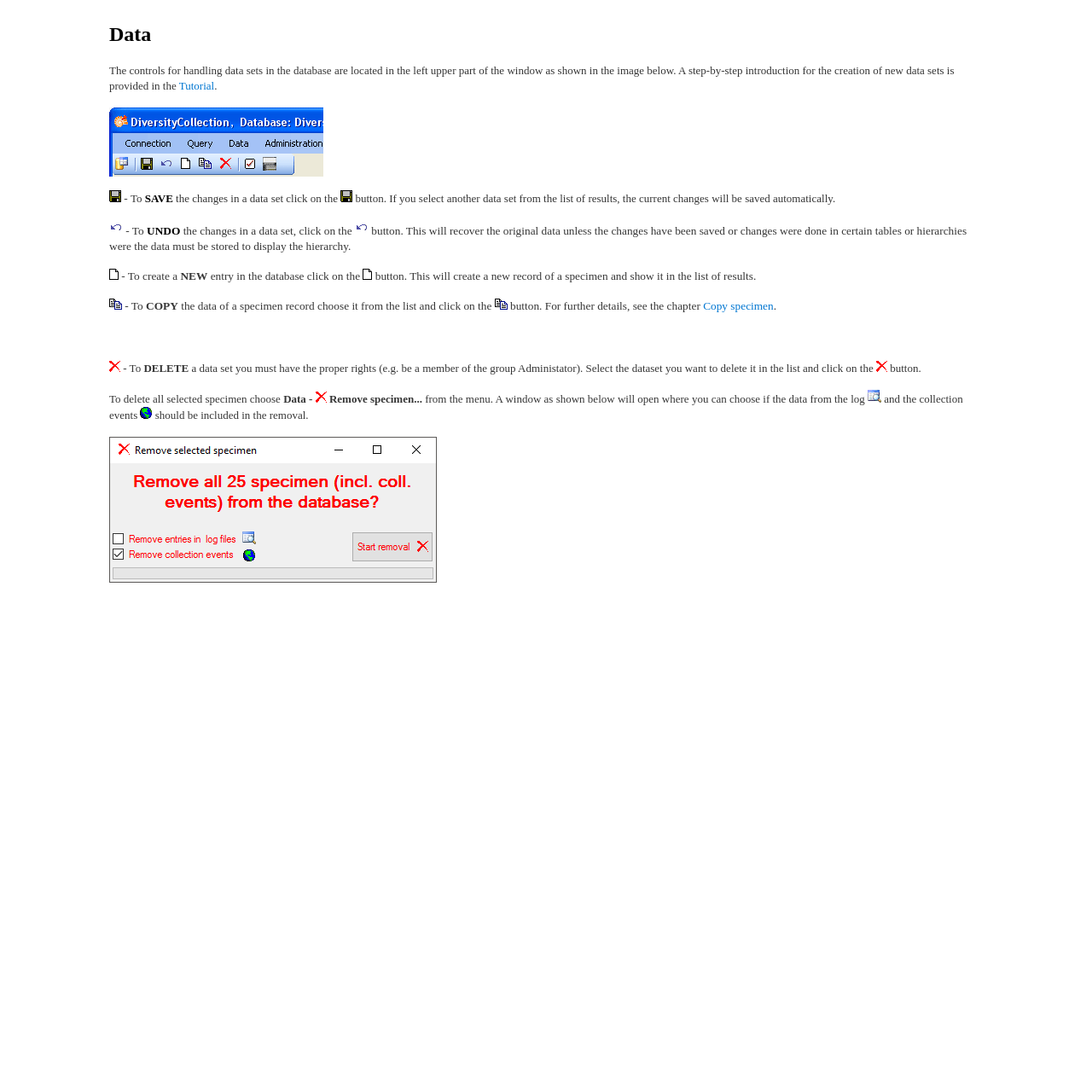What is the purpose of the 'COPY' button?
Answer the question with detailed information derived from the image.

The 'COPY' button is used to copy the data of a specimen record. This is mentioned in the text 'To copy the data of a specimen record choose it from the list and click on the button.'